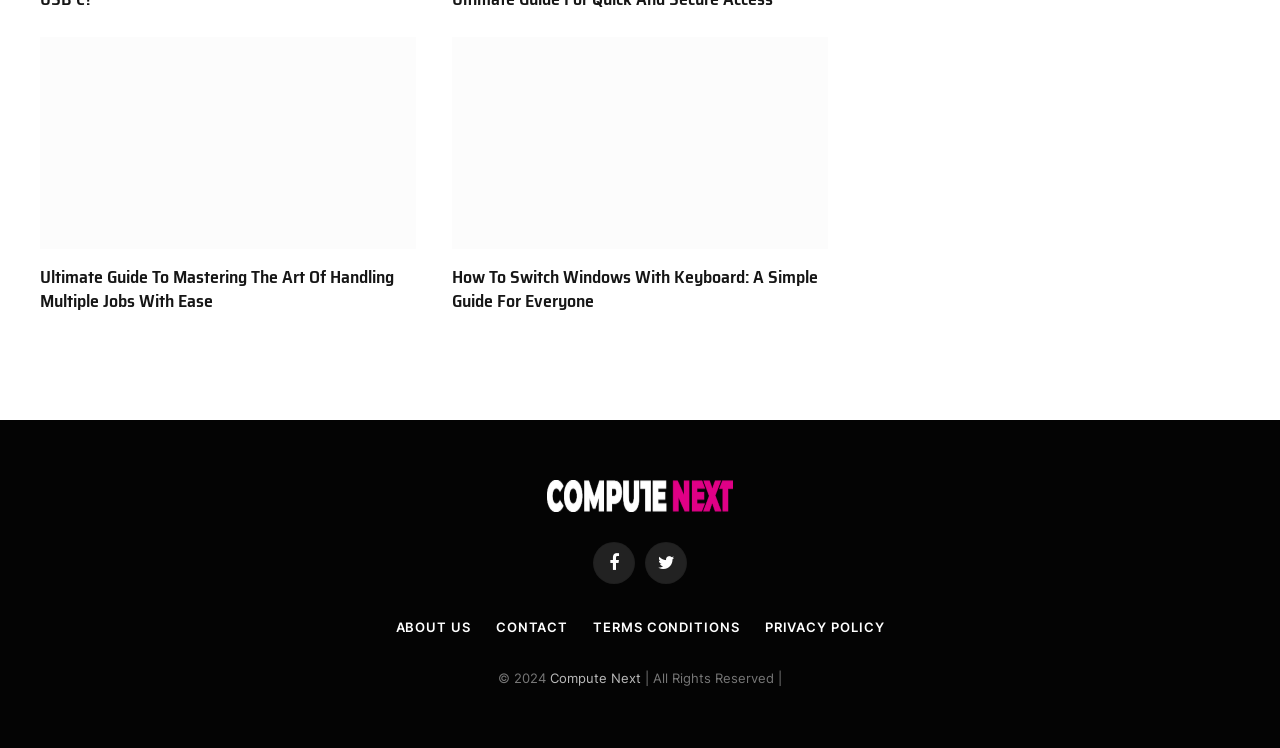What is the name of the website? Based on the image, give a response in one word or a short phrase.

Compute Next